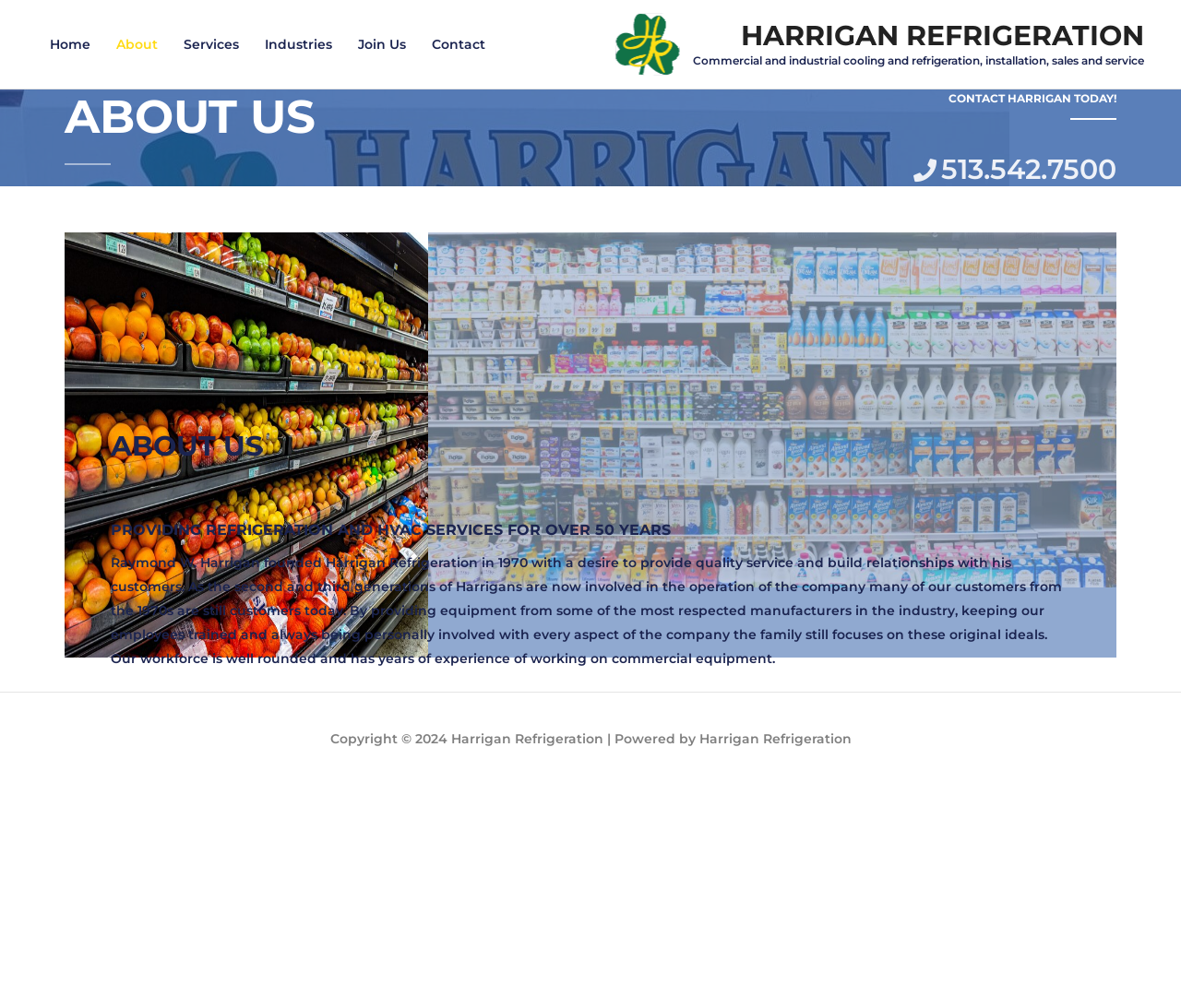Please specify the bounding box coordinates of the area that should be clicked to accomplish the following instruction: "Contact Harrigan Refrigeration". The coordinates should consist of four float numbers between 0 and 1, i.e., [left, top, right, bottom].

[0.797, 0.151, 0.945, 0.185]